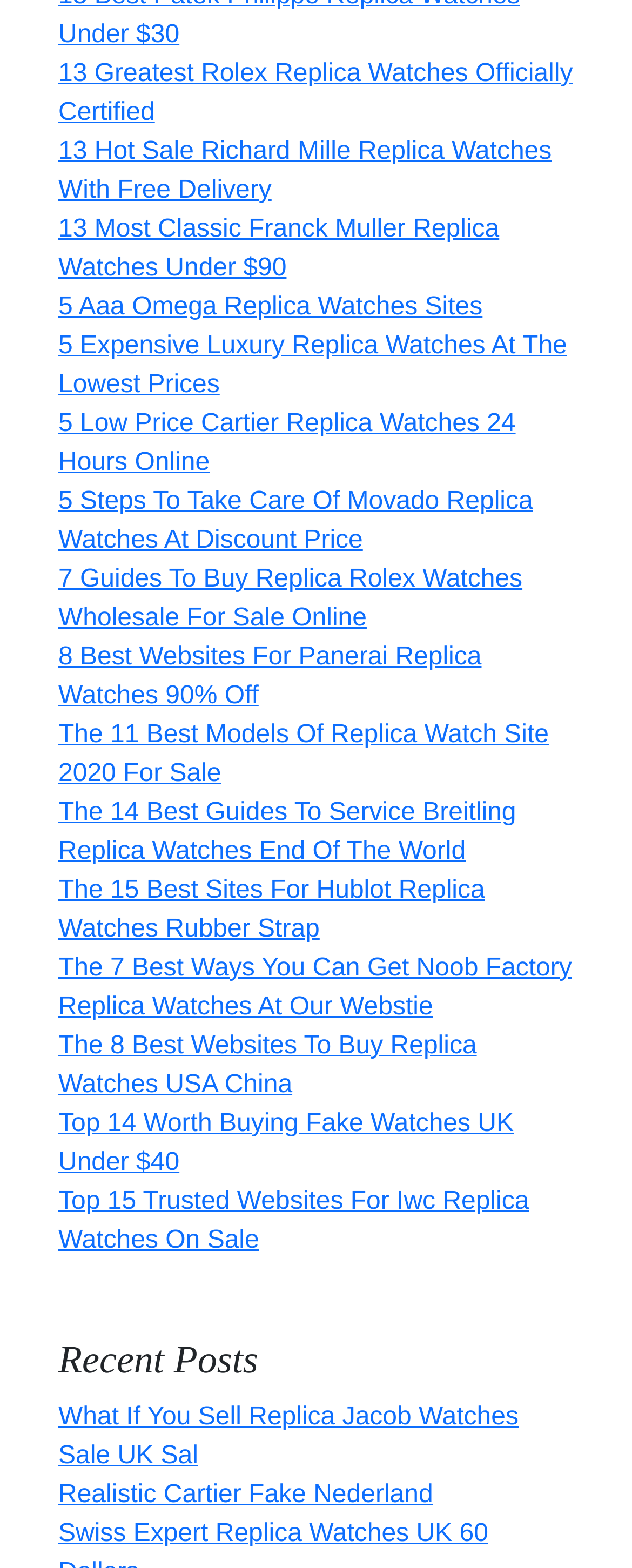How many recent posts are listed?
Please answer the question with as much detail and depth as you can.

I counted the number of link elements below the 'Recent Posts' heading, and there are 2 recent posts listed.